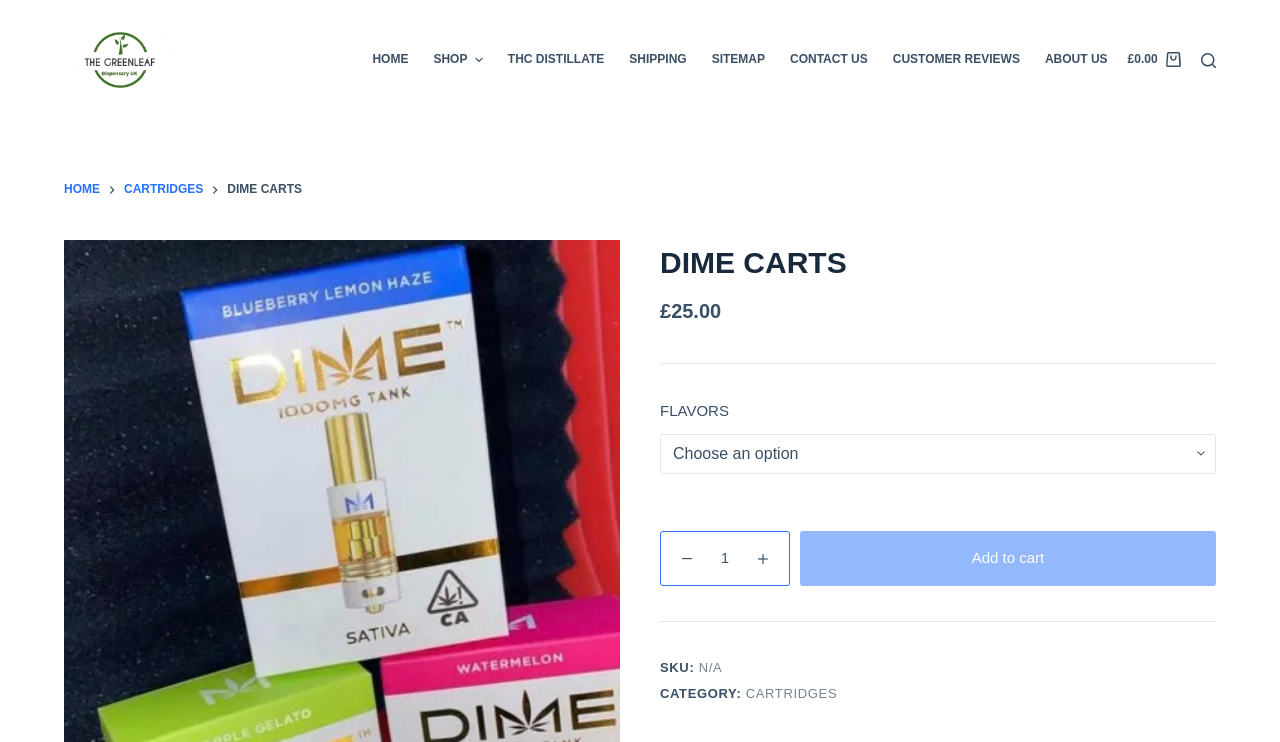Determine the bounding box coordinates of the section to be clicked to follow the instruction: "Add the product to the shopping cart". The coordinates should be given as four float numbers between 0 and 1, formatted as [left, top, right, bottom].

[0.625, 0.715, 0.95, 0.789]